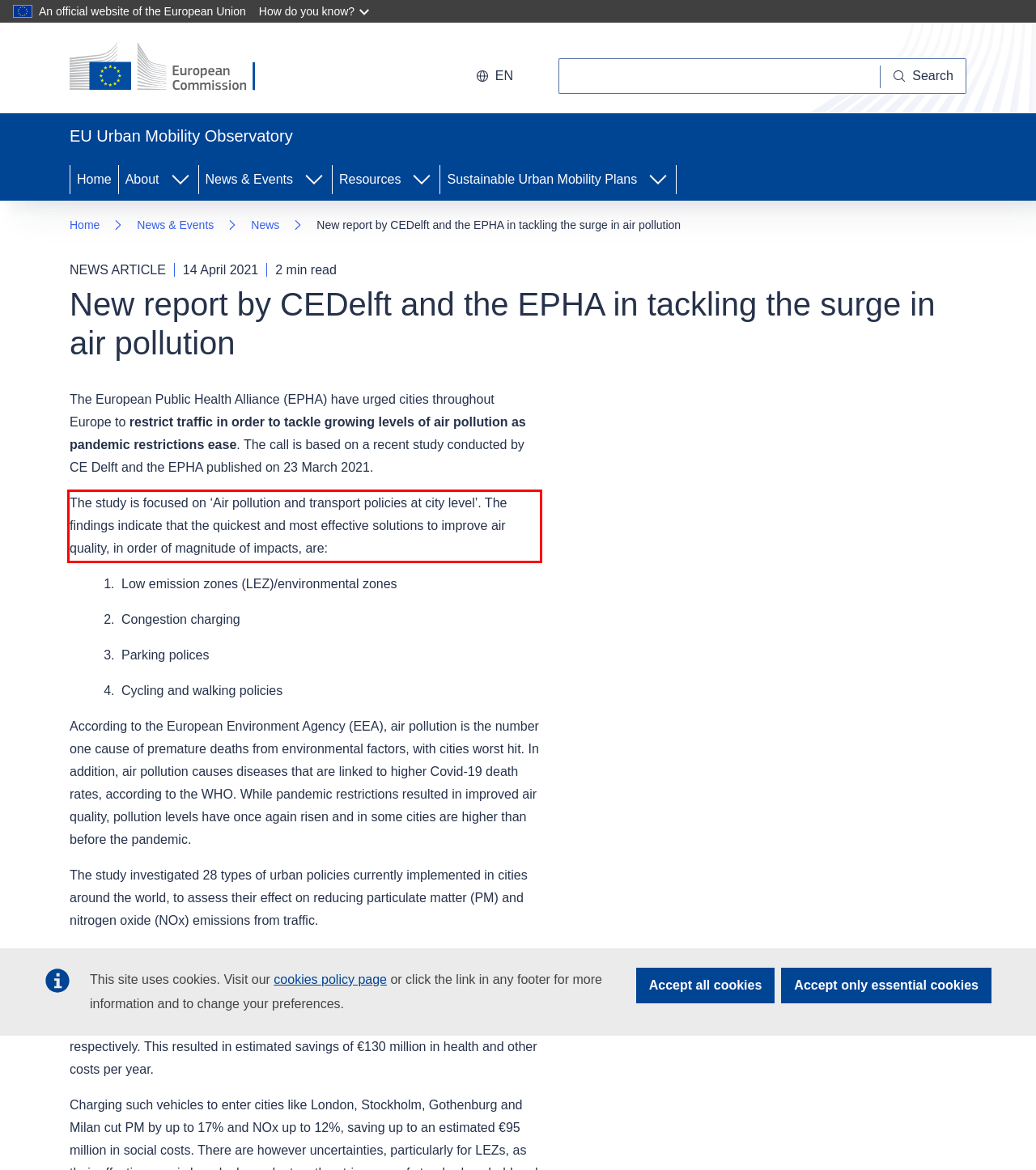Given a screenshot of a webpage, identify the red bounding box and perform OCR to recognize the text within that box.

The study is focused on ‘Air pollution and transport policies at city level’. The findings indicate that the quickest and most effective solutions to improve air quality, in order of magnitude of impacts, are: